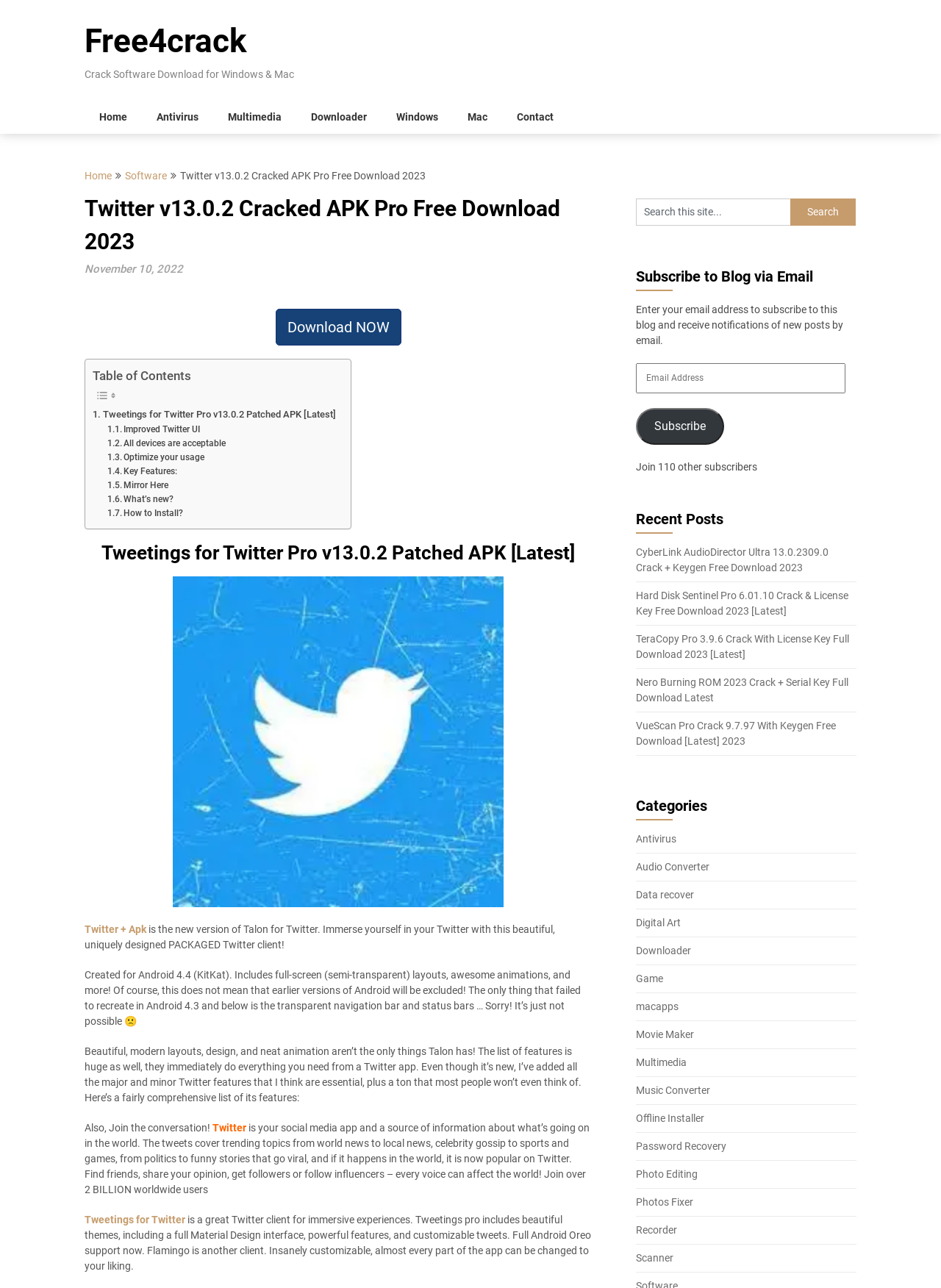Identify the bounding box coordinates necessary to click and complete the given instruction: "Click on the 'Download NOW' button".

[0.293, 0.24, 0.426, 0.268]